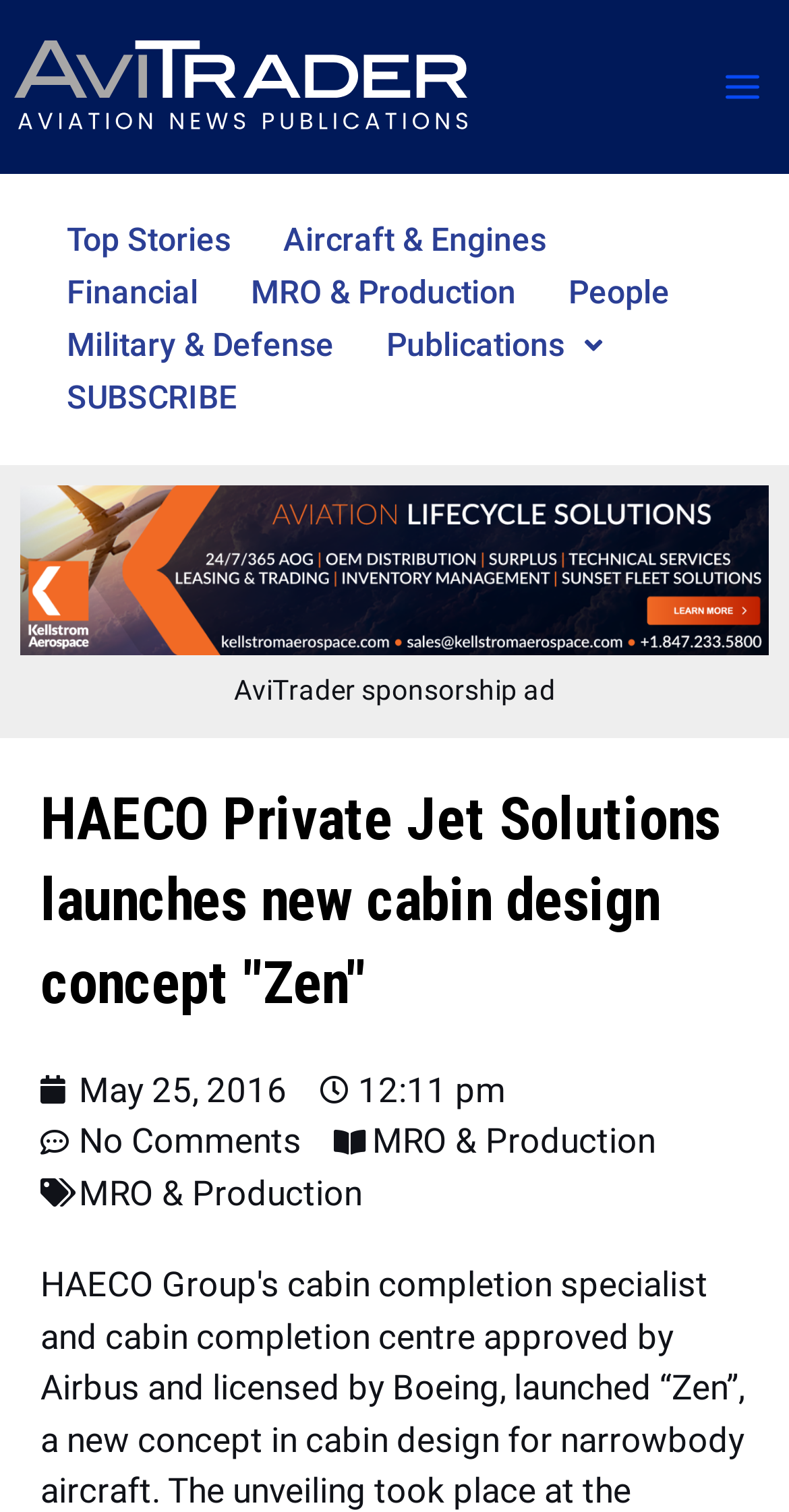Please locate the bounding box coordinates of the element's region that needs to be clicked to follow the instruction: "Click on here link". The bounding box coordinates should be provided as four float numbers between 0 and 1, i.e., [left, top, right, bottom].

None